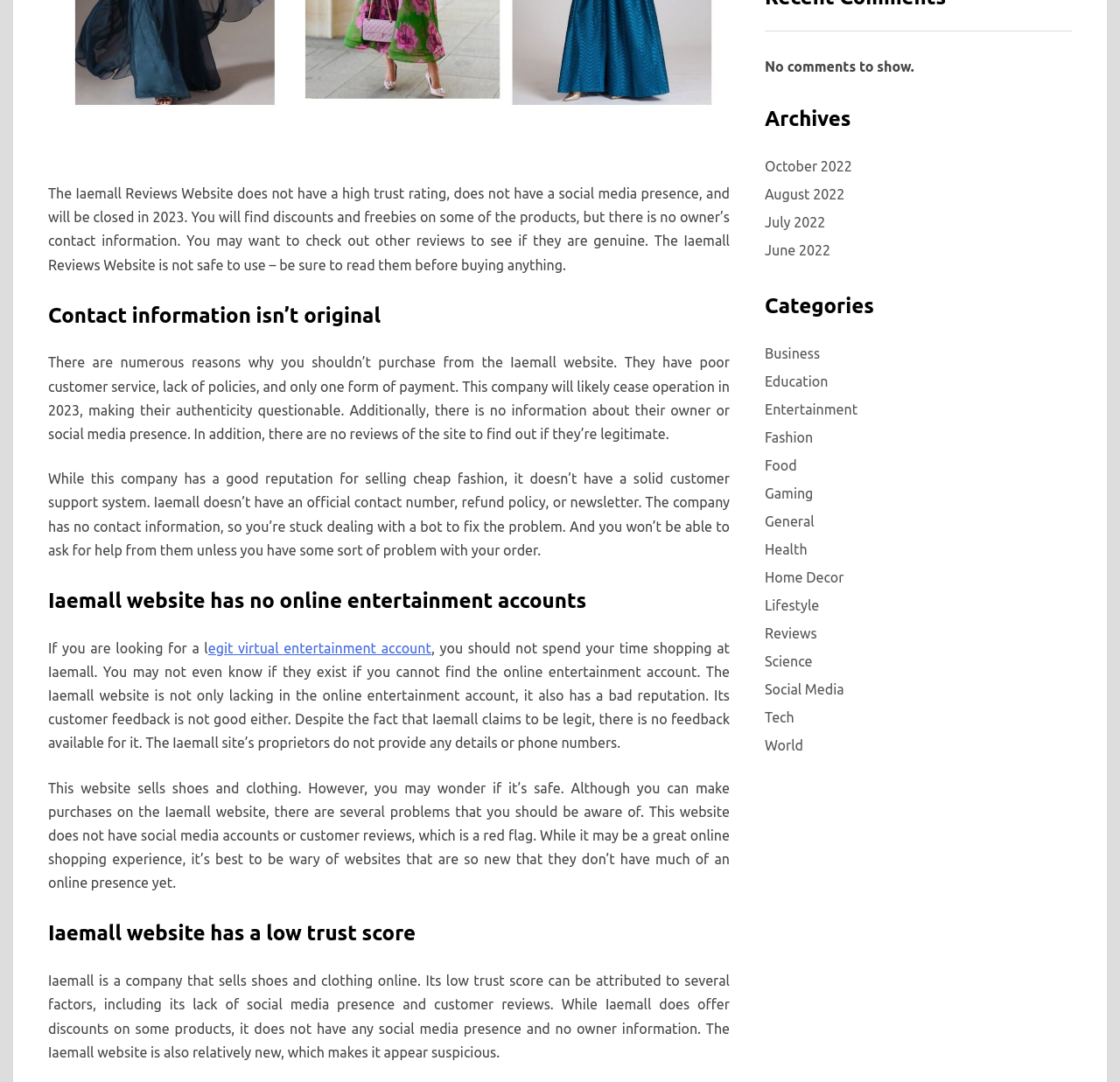Provide the bounding box coordinates in the format (top-left x, top-left y, bottom-right x, bottom-right y). All values are floating point numbers between 0 and 1. Determine the bounding box coordinate of the UI element described as: parent_node: Name:* name="author" placeholder="Name:*"

None